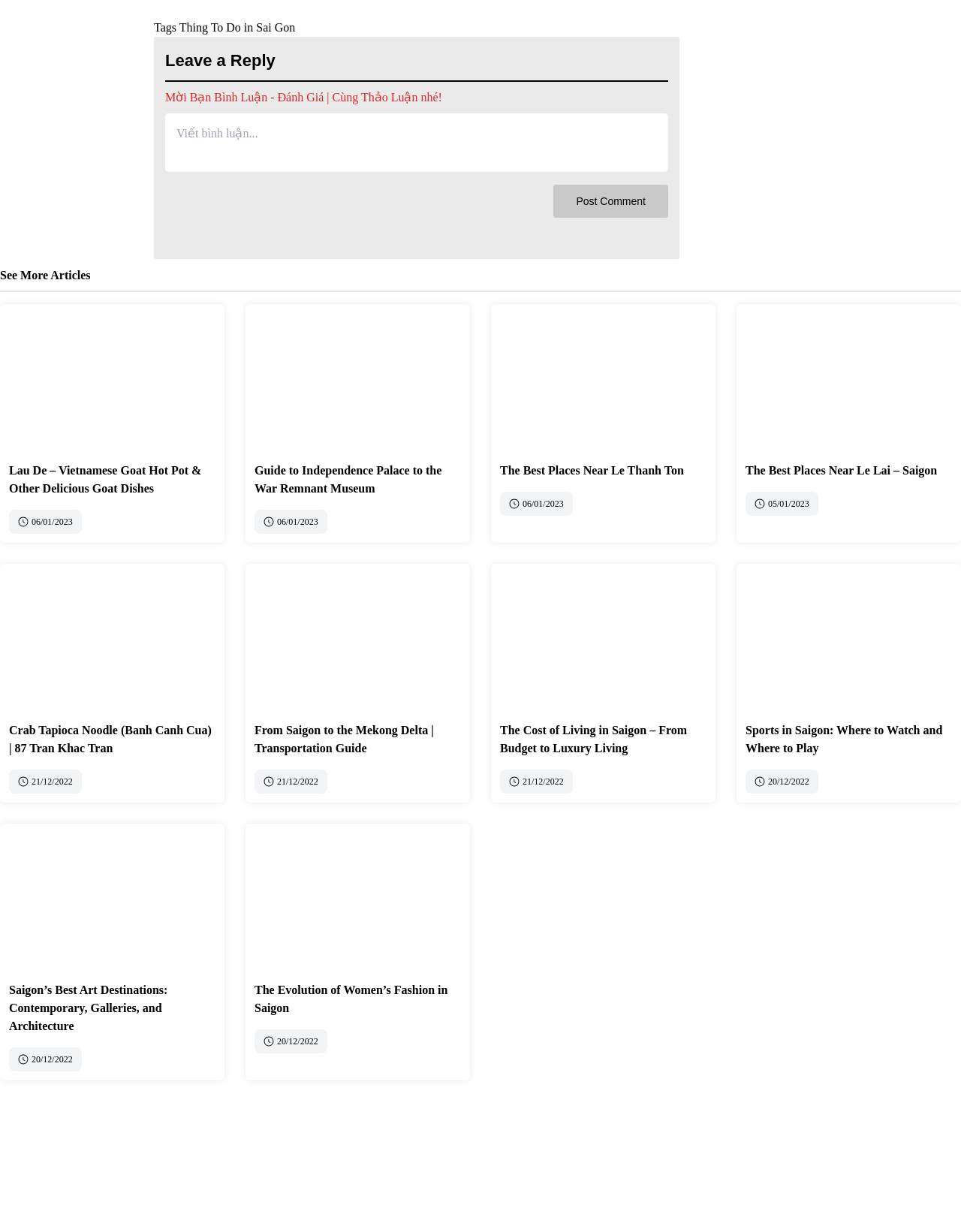Identify the bounding box coordinates for the element you need to click to achieve the following task: "Post a comment". Provide the bounding box coordinates as four float numbers between 0 and 1, in the form [left, top, right, bottom].

[0.576, 0.15, 0.695, 0.177]